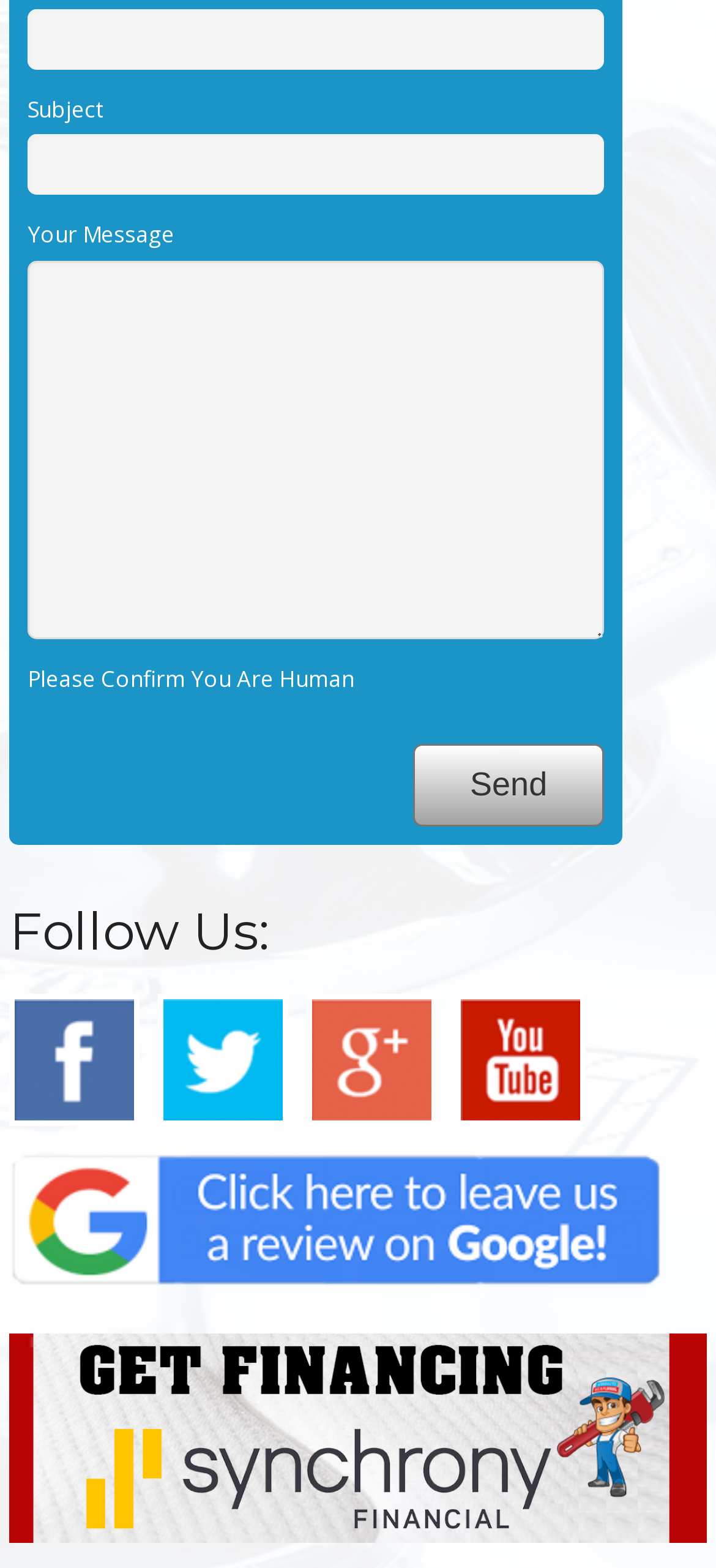Determine the bounding box for the described HTML element: "alt="Twitter"". Ensure the coordinates are four float numbers between 0 and 1 in the format [left, top, right, bottom].

[0.221, 0.634, 0.403, 0.718]